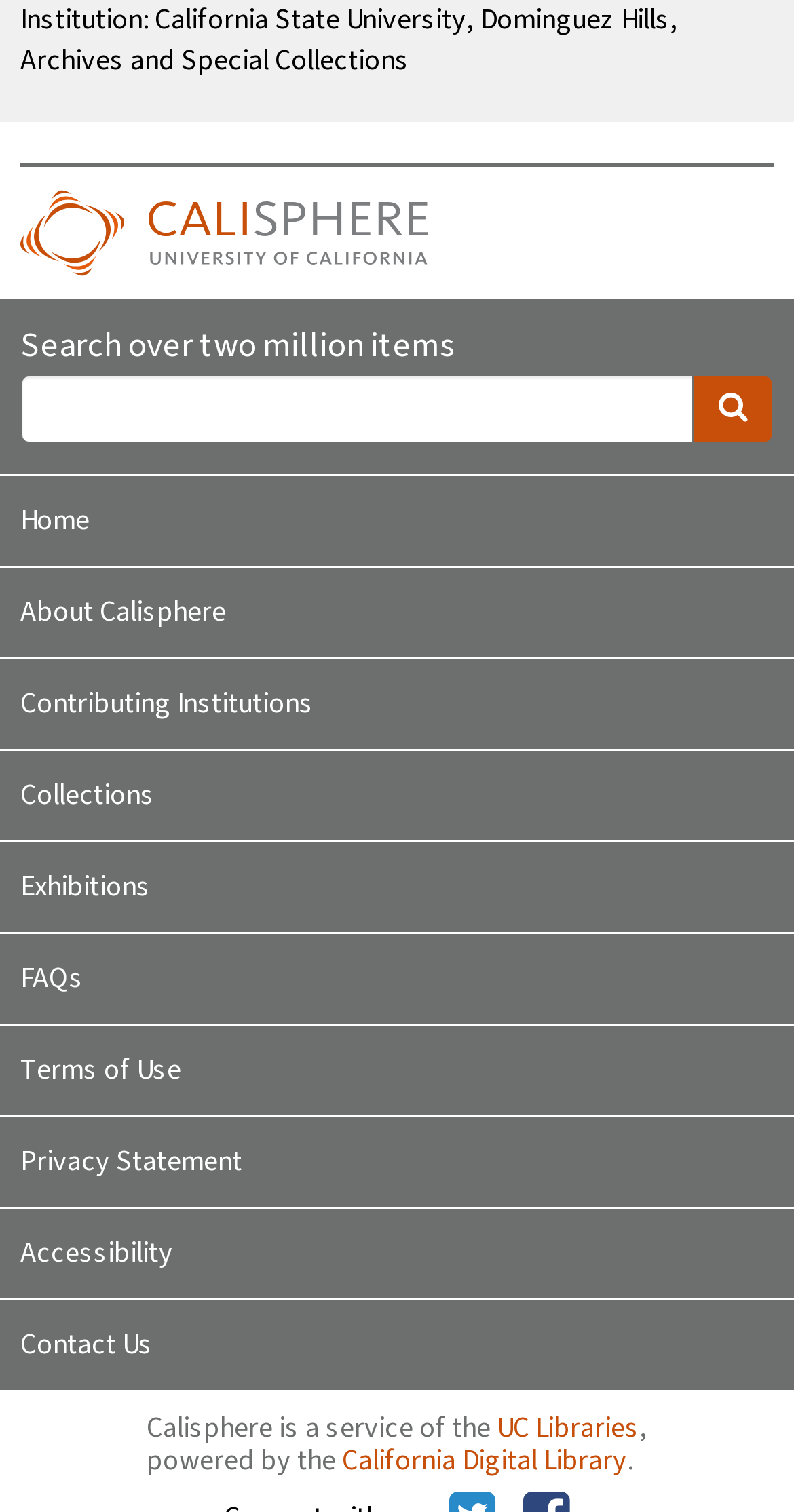Determine the bounding box coordinates of the region to click in order to accomplish the following instruction: "Search over two million items". Provide the coordinates as four float numbers between 0 and 1, specifically [left, top, right, bottom].

[0.026, 0.247, 0.874, 0.293]